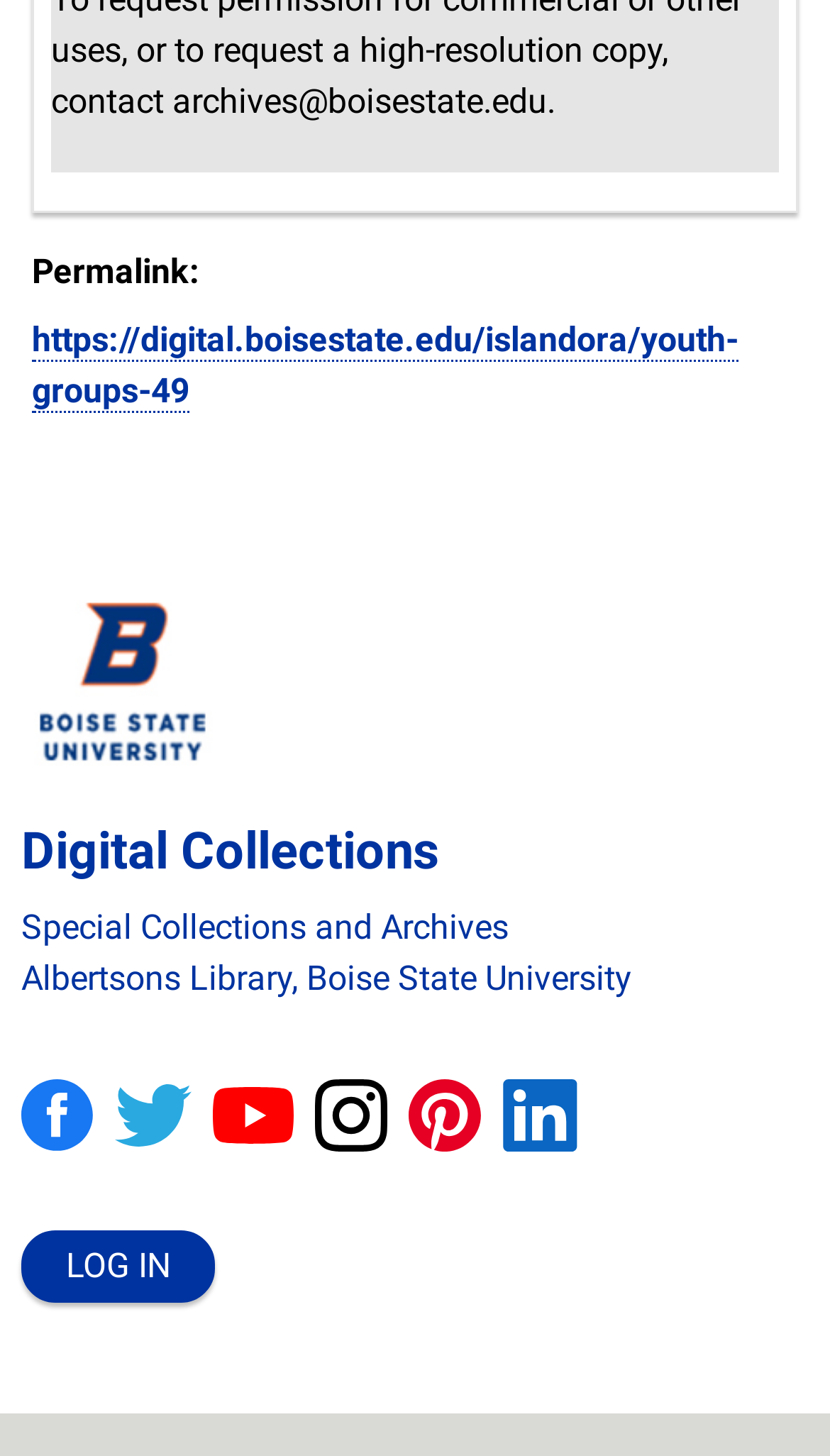Answer the following inquiry with a single word or phrase:
What is the name of the library?

Albertsons Library